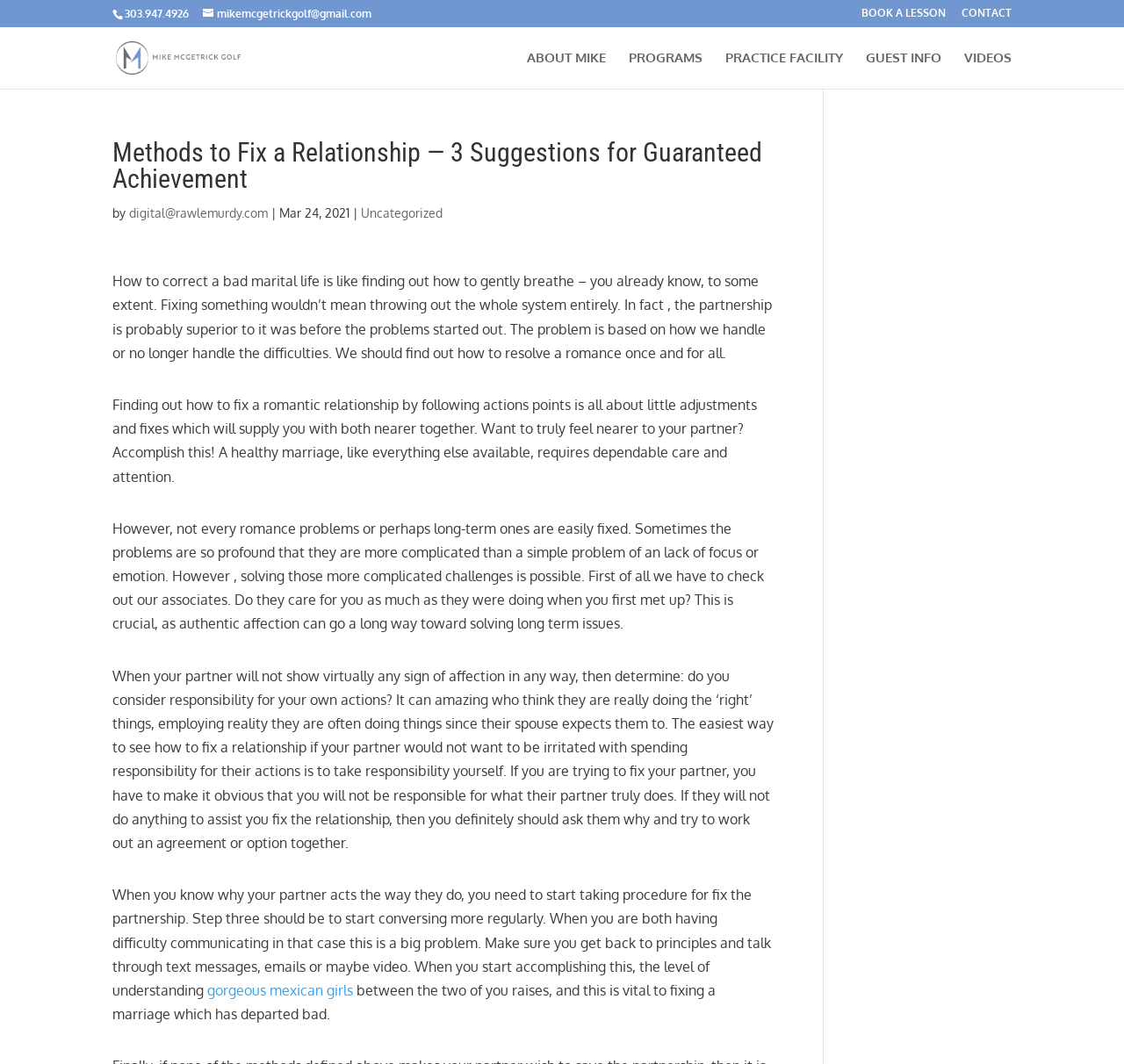Describe all the visual and textual components of the webpage comprehensively.

This webpage is about relationship advice, specifically providing methods to fix a relationship. At the top, there are several links to contact the author, Mike McGetrick Golf, including a phone number, email, and a "BOOK A LESSON" and "CONTACT" button. Below these links, there is a logo of Mike McGetrick Golf, which is an image.

The main content of the webpage is an article titled "Methods to Fix a Relationship — 3 Suggestions for Guaranteed Achievement". The article is divided into several paragraphs, each discussing a different aspect of fixing a relationship. The text is written in a conversational tone, with the author sharing their insights and advice on how to resolve relationship issues.

To the left of the article title, there is a section with the author's name, a date "Mar 24, 2021", and a category label "Uncategorized". Below the article, there are several links to other related topics, including "ABOUT MIKE", "PROGRAMS", "PRACTICE FACILITY", "GUEST INFO", and "VIDEOS".

At the very bottom of the page, there is a link to "gorgeous mexican girls", which seems out of place compared to the rest of the content. Overall, the webpage is focused on providing relationship advice and promoting the author's services.